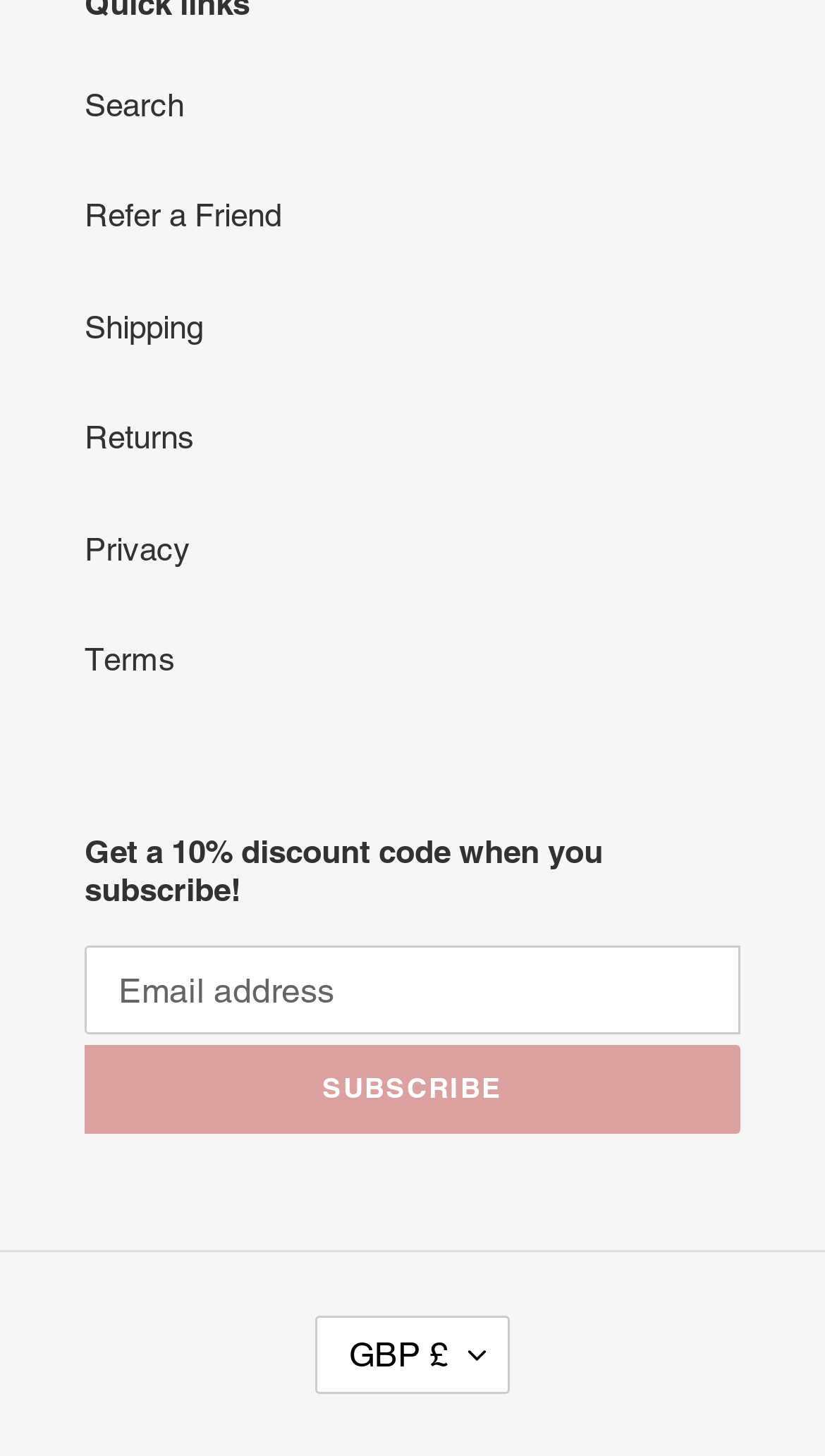What is the default currency?
Provide a fully detailed and comprehensive answer to the question.

The webpage has a button 'GBP £' which is described by the 'currency-heading' and controls the 'currency-list', indicating that GBP £ is the default currency.